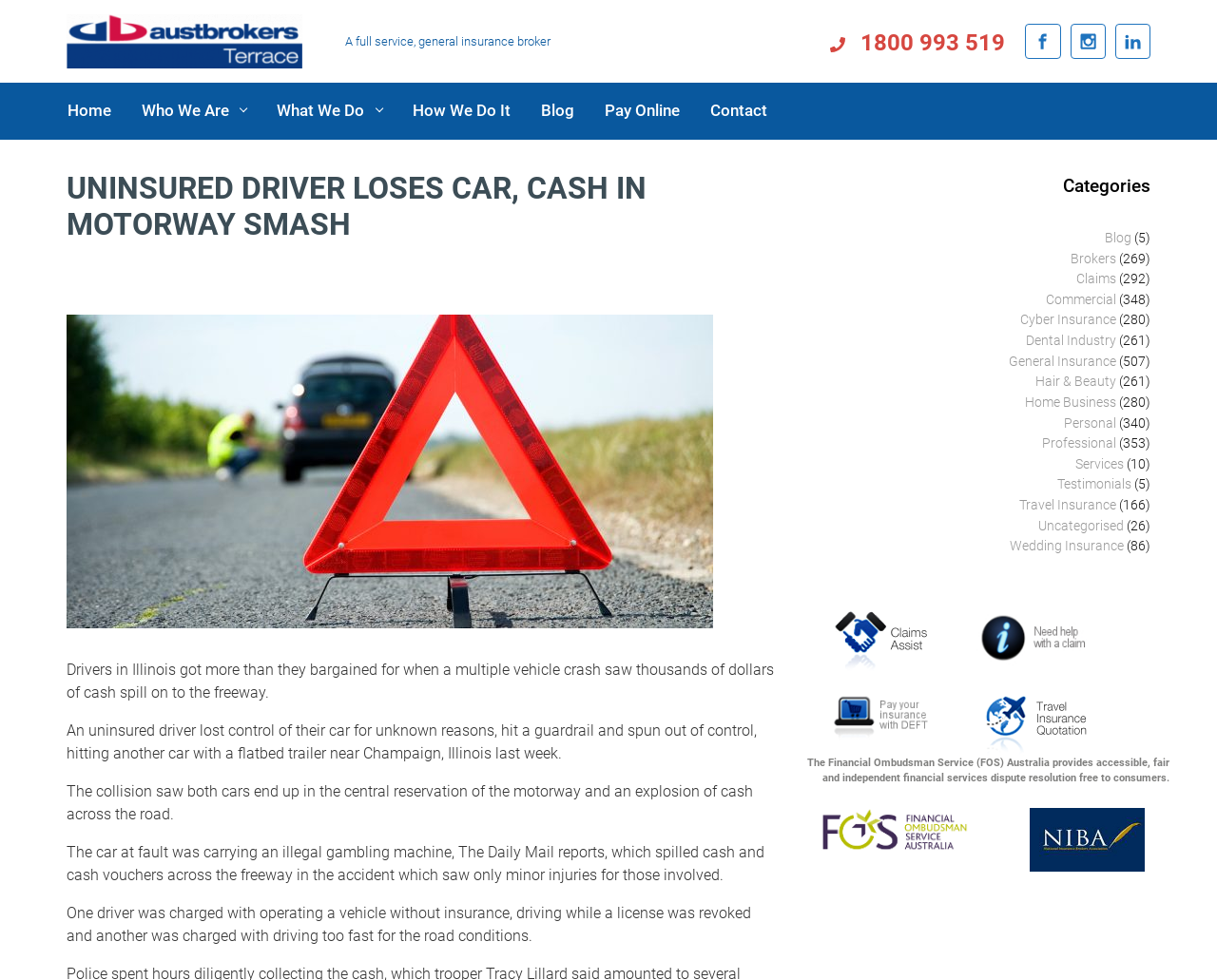Please find the top heading of the webpage and generate its text.

UNINSURED DRIVER LOSES CAR, CASH IN MOTORWAY SMASH